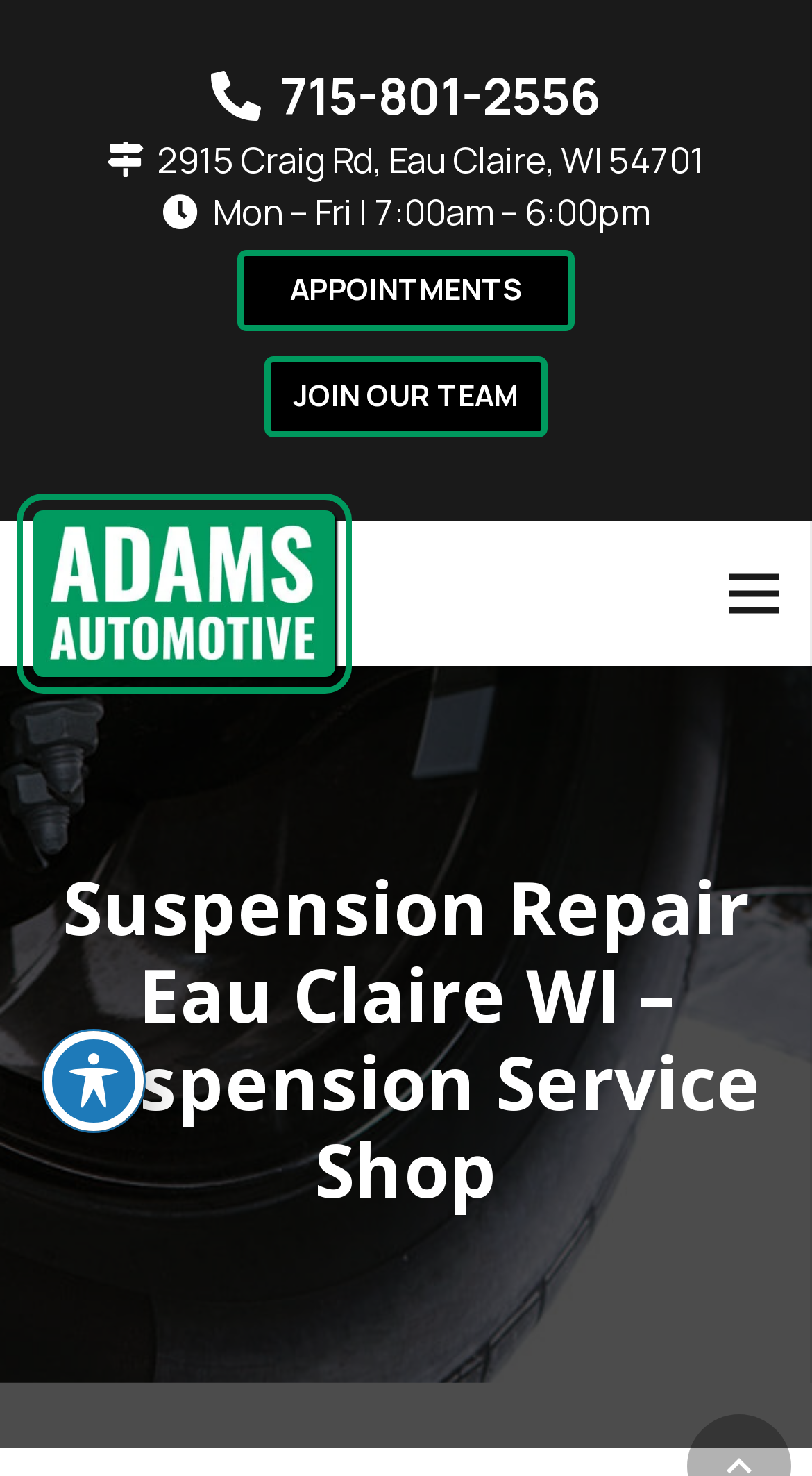Please provide a brief answer to the question using only one word or phrase: 
What are the business hours of Adams Automotive Center?

Mon – Fri | 7:00am – 6:00pm